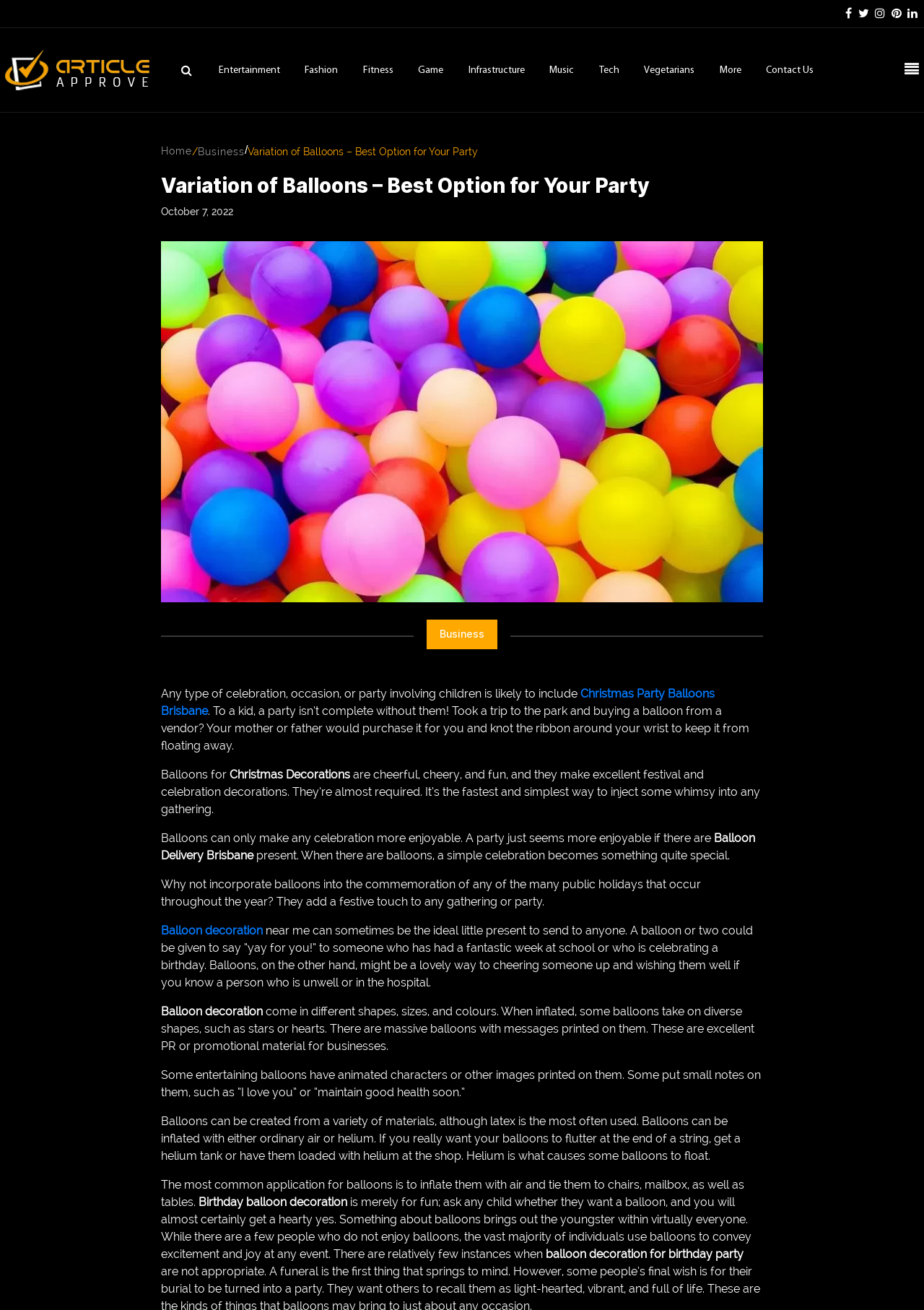Pinpoint the bounding box coordinates of the area that must be clicked to complete this instruction: "click the link to view AmphidromeFromPL s.jpg".

None